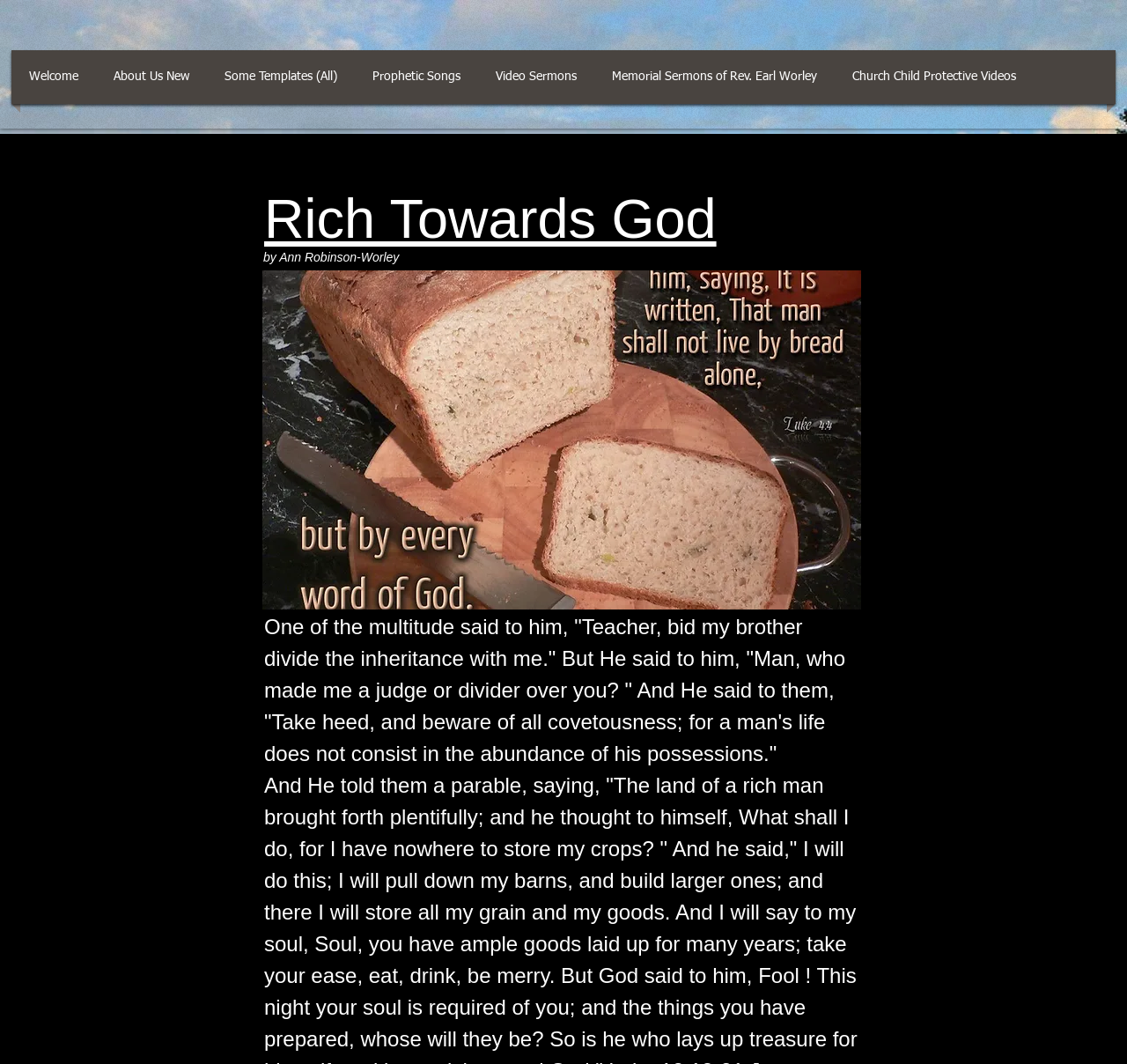Find the bounding box coordinates of the element to click in order to complete this instruction: "Read 'Rich Towards God' article". The bounding box coordinates must be four float numbers between 0 and 1, denoted as [left, top, right, bottom].

[0.234, 0.578, 0.75, 0.719]